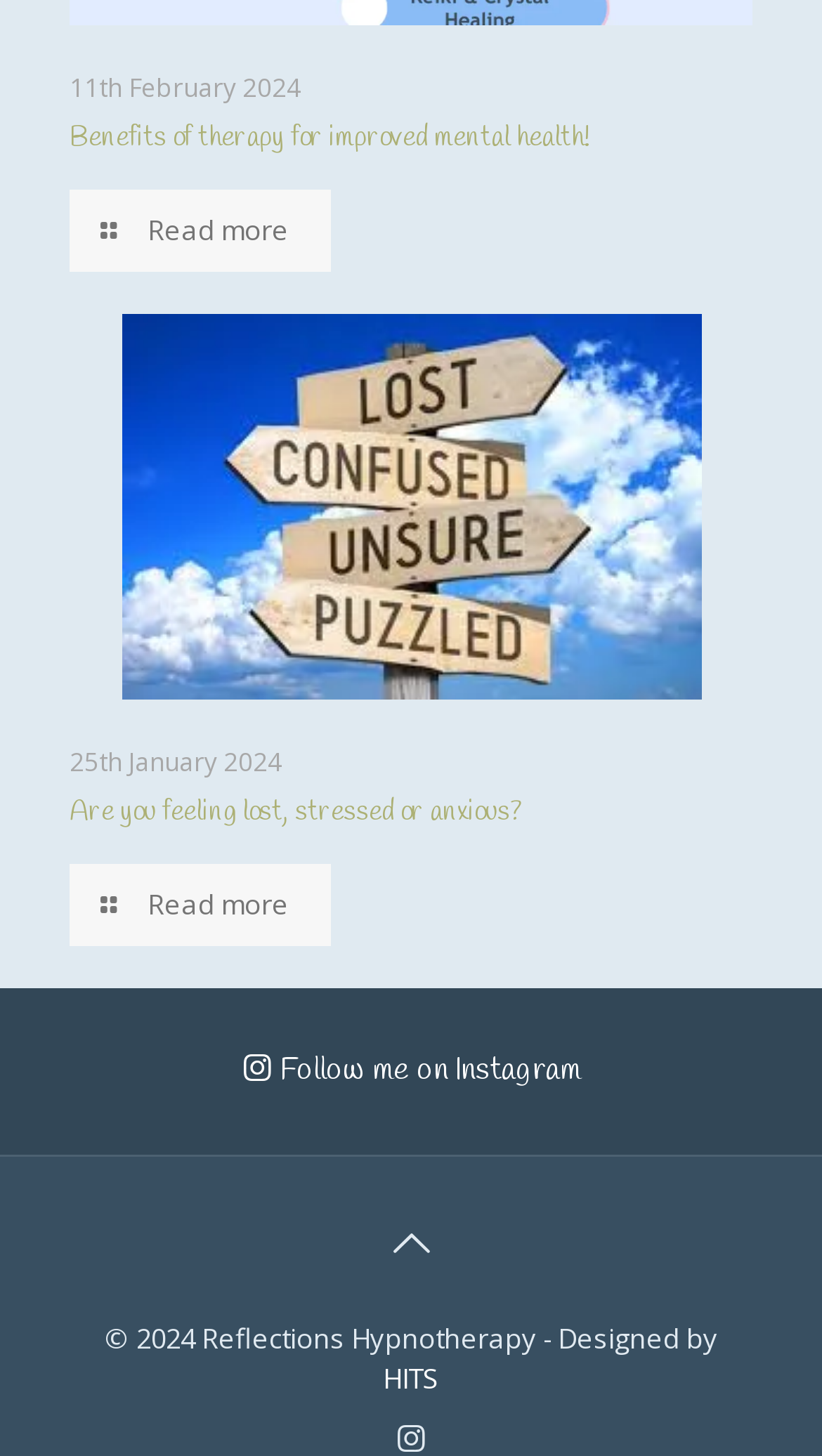Please determine the bounding box coordinates of the element to click in order to execute the following instruction: "Go back to top". The coordinates should be four float numbers between 0 and 1, specified as [left, top, right, bottom].

[0.446, 0.824, 0.554, 0.885]